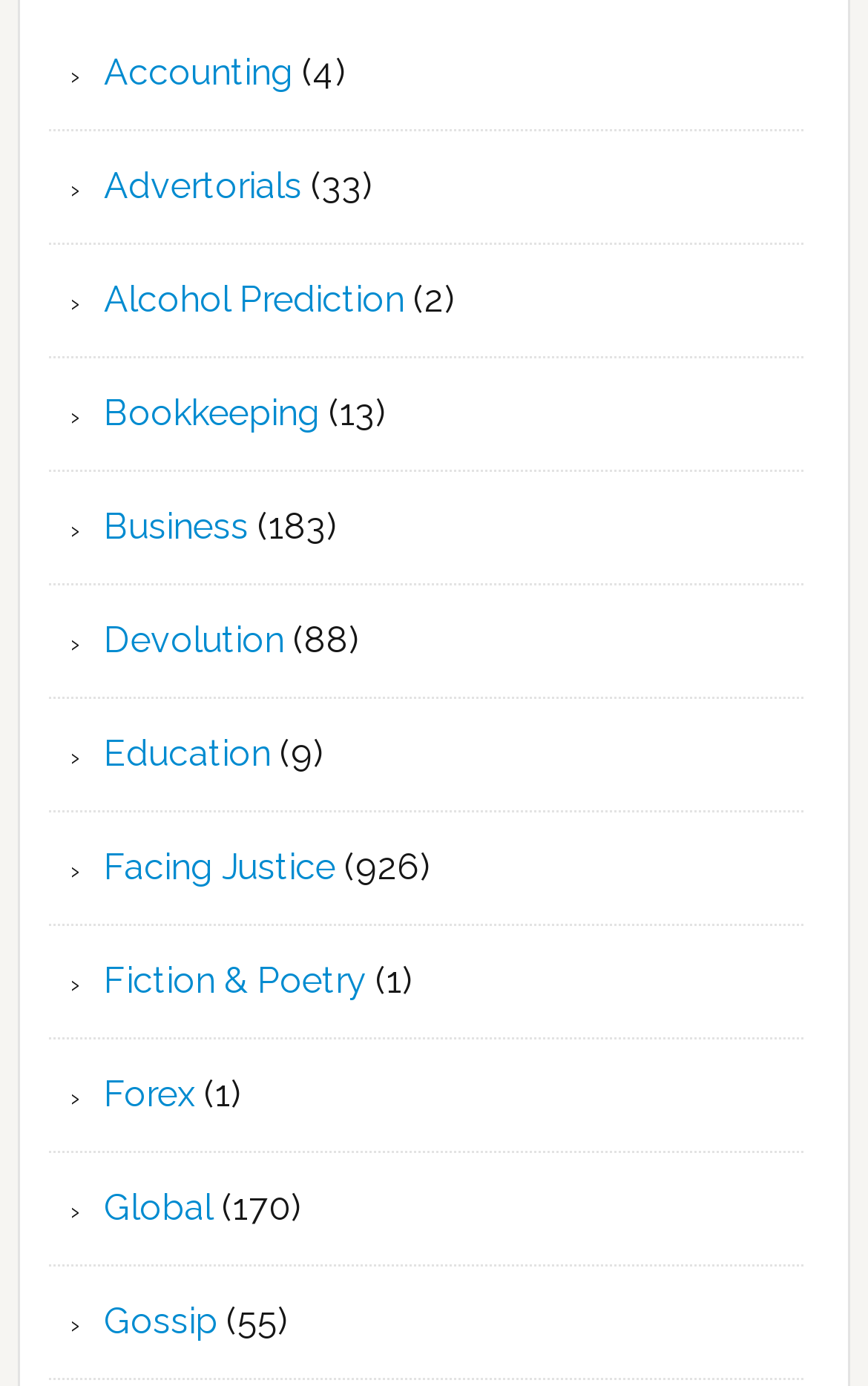Using the webpage screenshot, find the UI element described by Business. Provide the bounding box coordinates in the format (top-left x, top-left y, bottom-right x, bottom-right y), ensuring all values are floating point numbers between 0 and 1.

[0.12, 0.365, 0.287, 0.395]